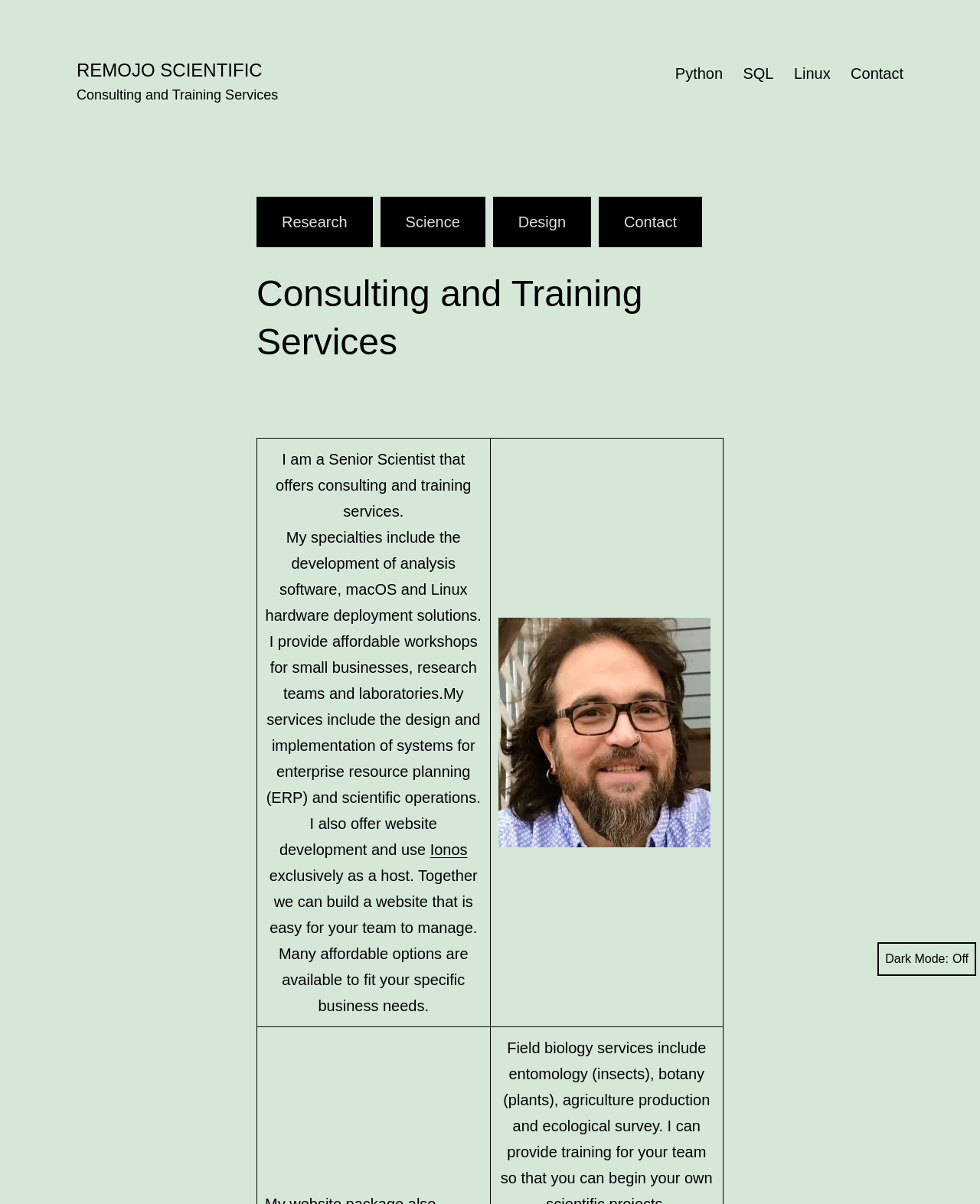What is the host used for website development?
Using the image provided, answer with just one word or phrase.

Ionos